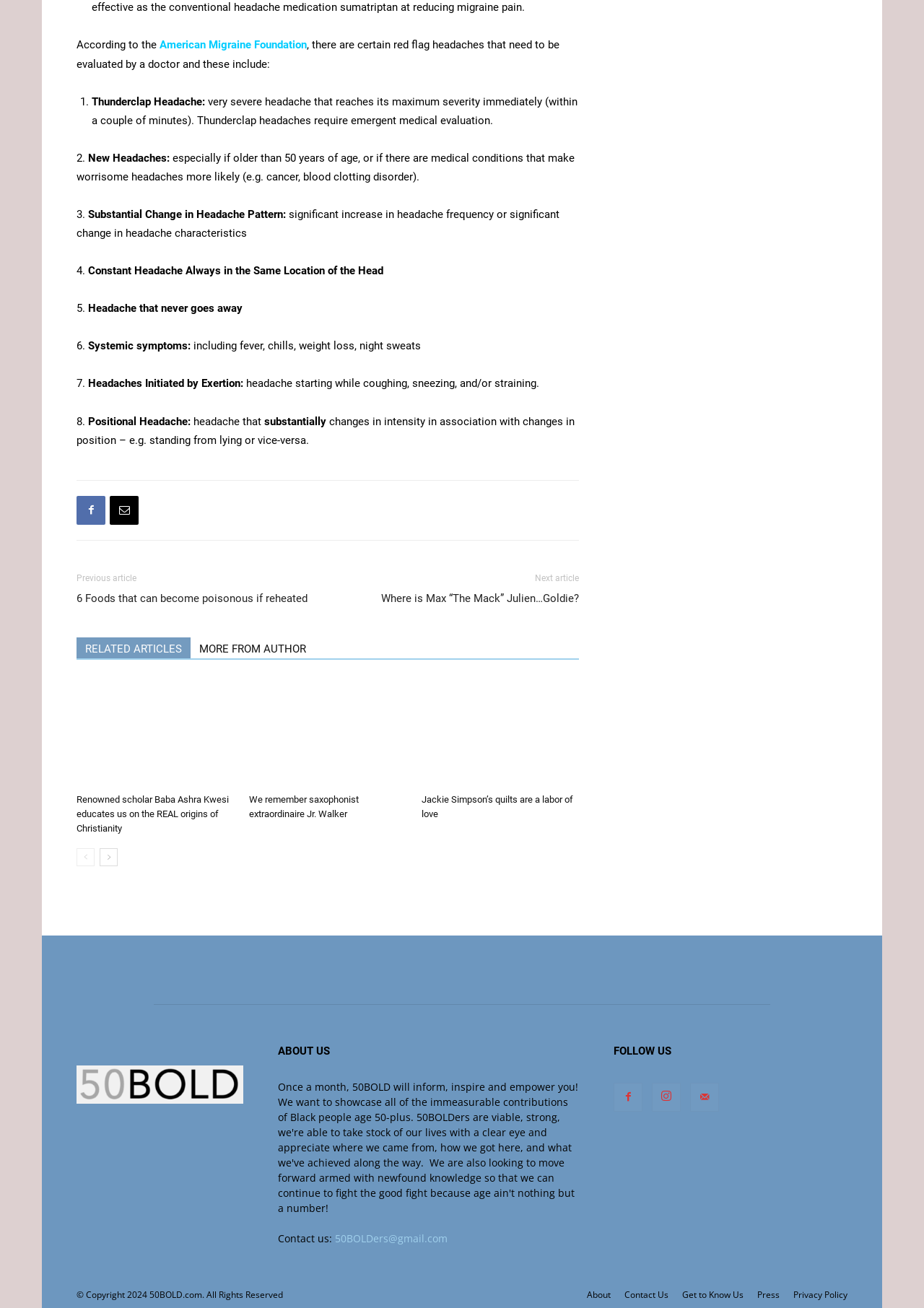Please determine the bounding box coordinates of the area that needs to be clicked to complete this task: 'Read the 'RELATED ARTICLES MORE FROM AUTHOR' section'. The coordinates must be four float numbers between 0 and 1, formatted as [left, top, right, bottom].

[0.083, 0.487, 0.627, 0.504]